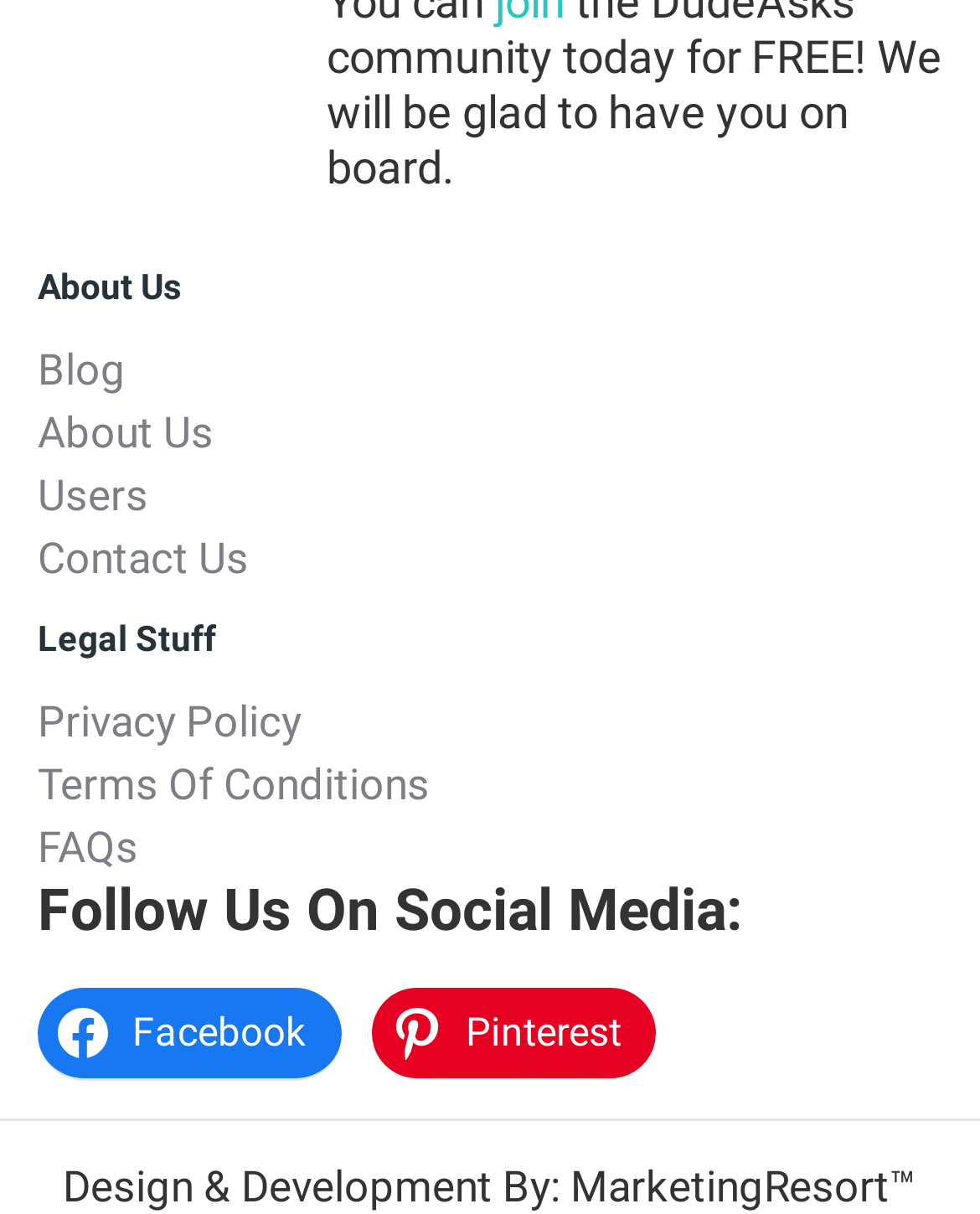Identify the bounding box coordinates of the region I need to click to complete this instruction: "Click the link to reply.".

None